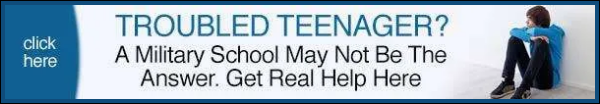Based on what you see in the screenshot, provide a thorough answer to this question: What is the alternative to military schools being suggested?

The banner ad suggests that traditional military schools might not be the best solution for troubled teenagers, and instead encourages viewers to seek 'Real Help' and alternative support and resources, as stated in the text 'A Military School May Not Be The Answer. Get Real Help Here'.